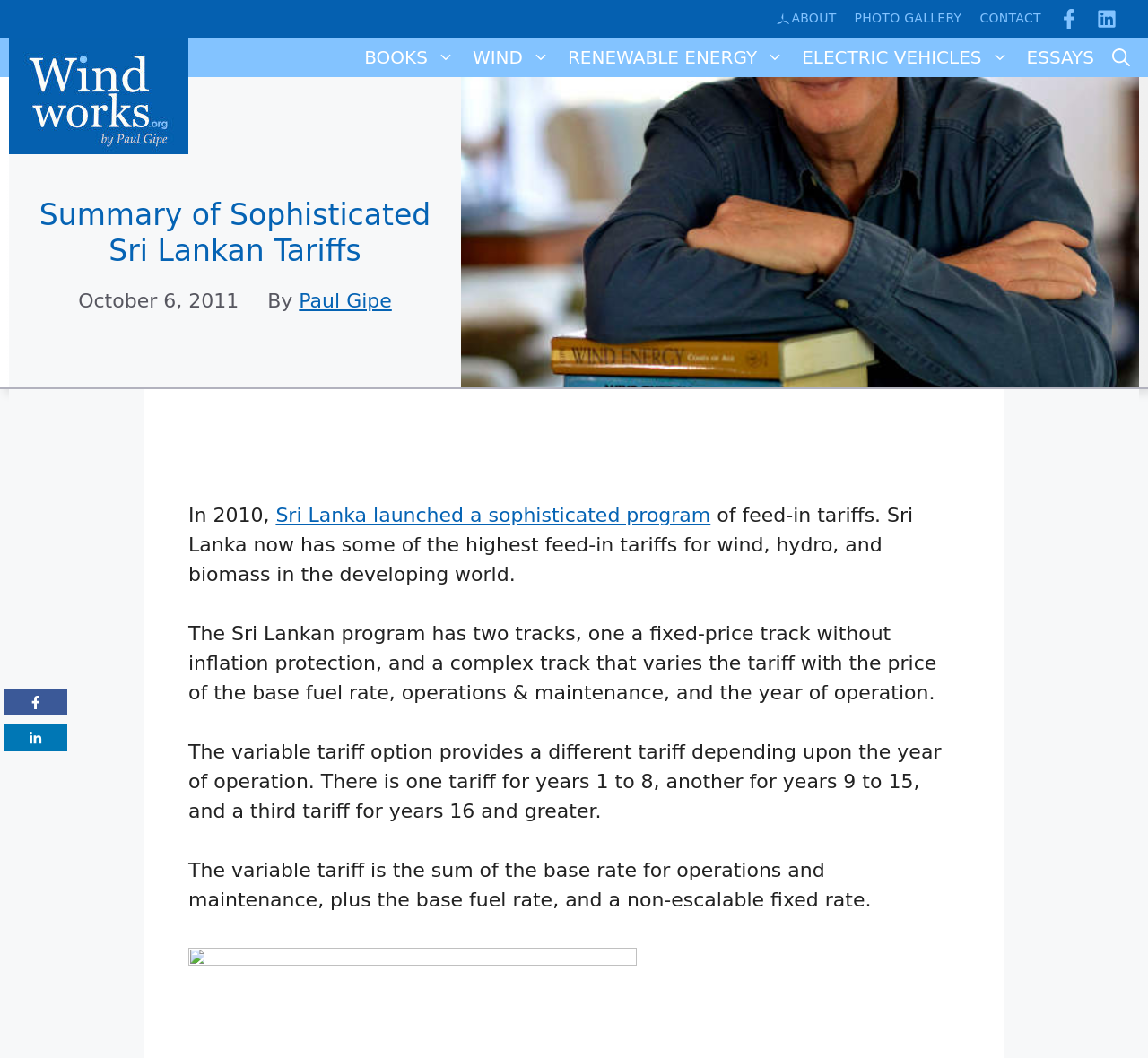Can you specify the bounding box coordinates for the region that should be clicked to fulfill this instruction: "Click on ABOUT link".

[0.676, 0.008, 0.729, 0.026]